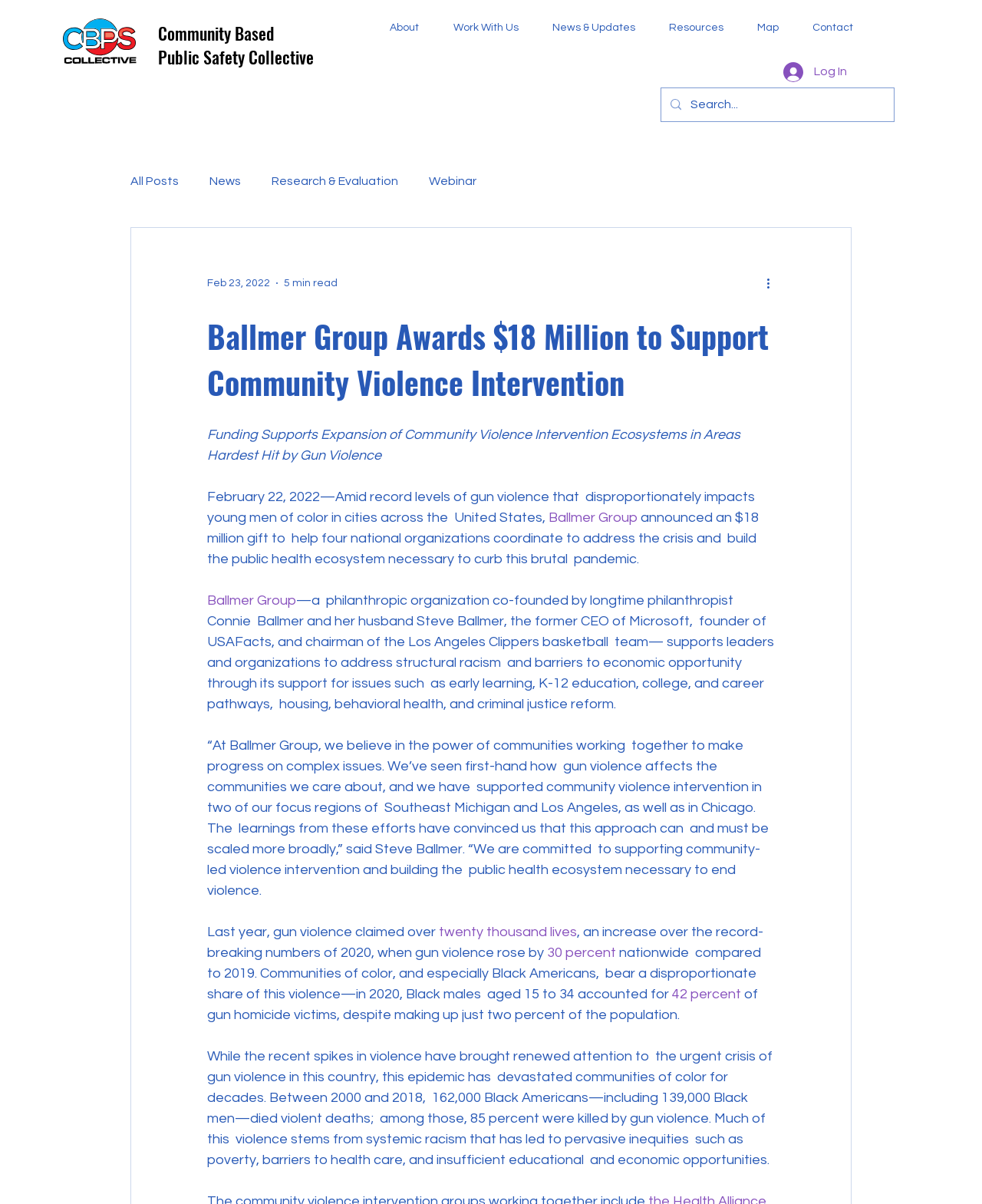Describe in detail what you see on the webpage.

This webpage appears to be a news article or press release from the Ballmer Group, a philanthropic organization. At the top of the page, there is a logo for "Community Based Public Safety Collective" and a navigation menu with links to "About", "Work With Us", "News & Updates", "Resources", "Map", and "Contact". 

Below the navigation menu, there is a prominent heading that reads "Ballmer Group Awards $18 Million to Support Community Violence Intervention". This is followed by a brief summary of the article, which explains that the Ballmer Group is providing funding to support community violence intervention efforts in areas hardest hit by gun violence.

The main content of the article is divided into several paragraphs, which provide more details about the funding and the impact of gun violence on communities of color. The text includes quotes from Steve Ballmer, the co-founder of the Ballmer Group, and statistics about the devastating effects of gun violence on Black Americans.

On the right side of the page, there is a search bar and a section labeled "blog" with links to "All Posts", "News", "Research & Evaluation", and "Webinar". There is also a button labeled "More actions" and a date stamp indicating that the article was published on February 23, 2022.

Overall, the webpage appears to be a well-structured and informative article about the Ballmer Group's efforts to address gun violence and support community-led violence intervention initiatives.